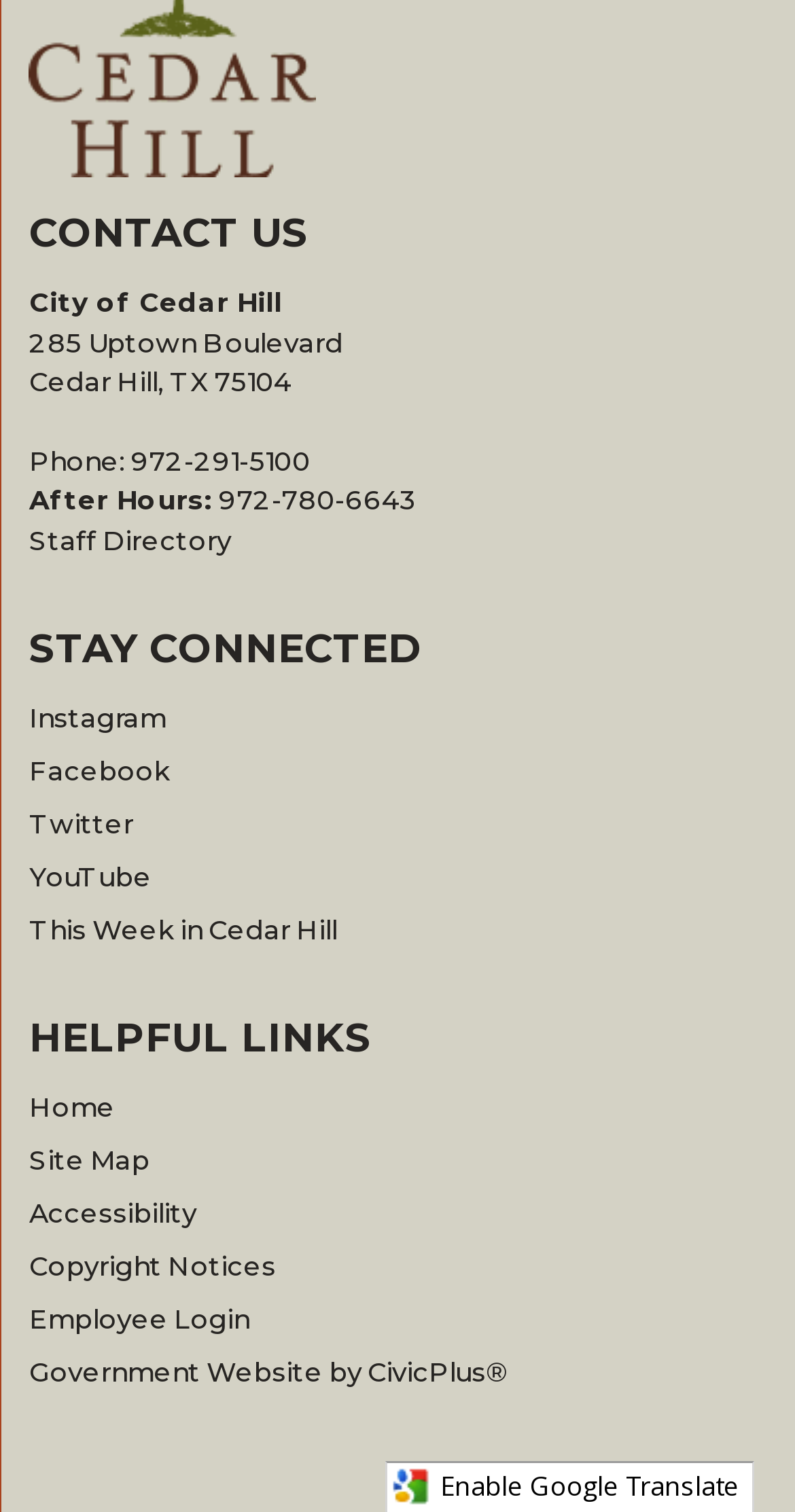What is the phone number for after-hours contact?
Look at the image and respond with a one-word or short-phrase answer.

972-780-6643